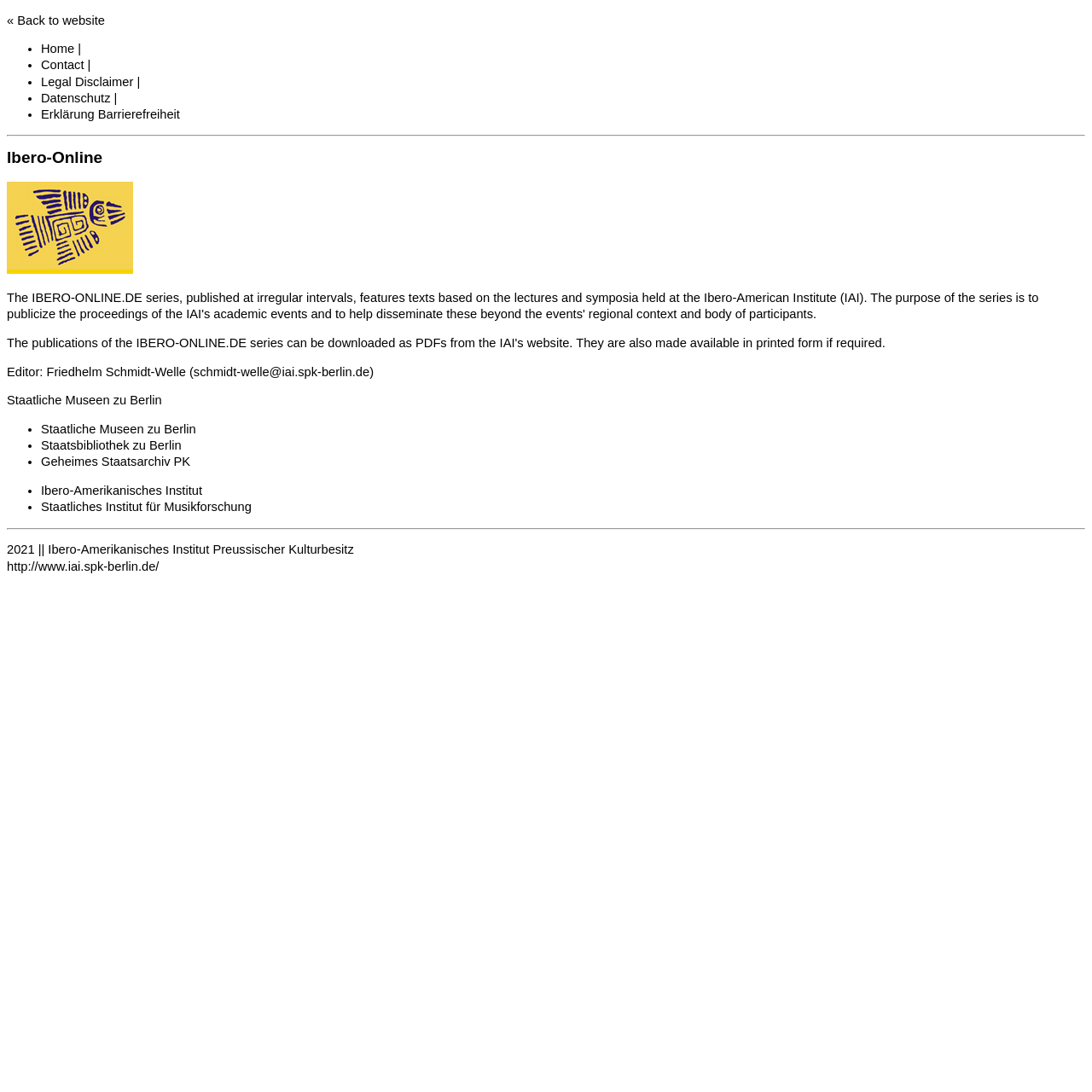Respond to the question with just a single word or phrase: 
What is the institution above 'Staatsbibliothek zu Berlin' in the list?

Staatliche Museen zu Berlin